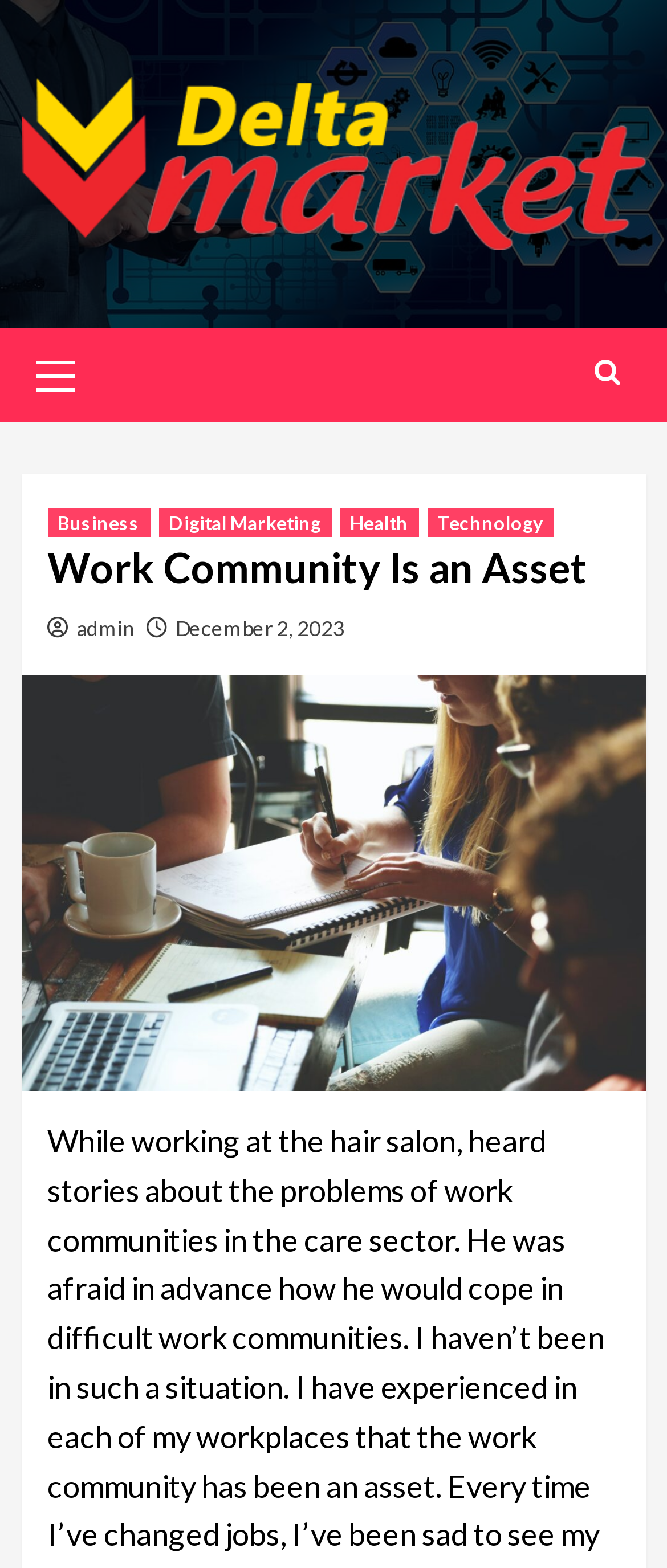Is there a login or admin section?
Give a comprehensive and detailed explanation for the question.

I noticed a link with the text 'admin' which suggests that there is a login or admin section on the website, possibly for authorized users or administrators.